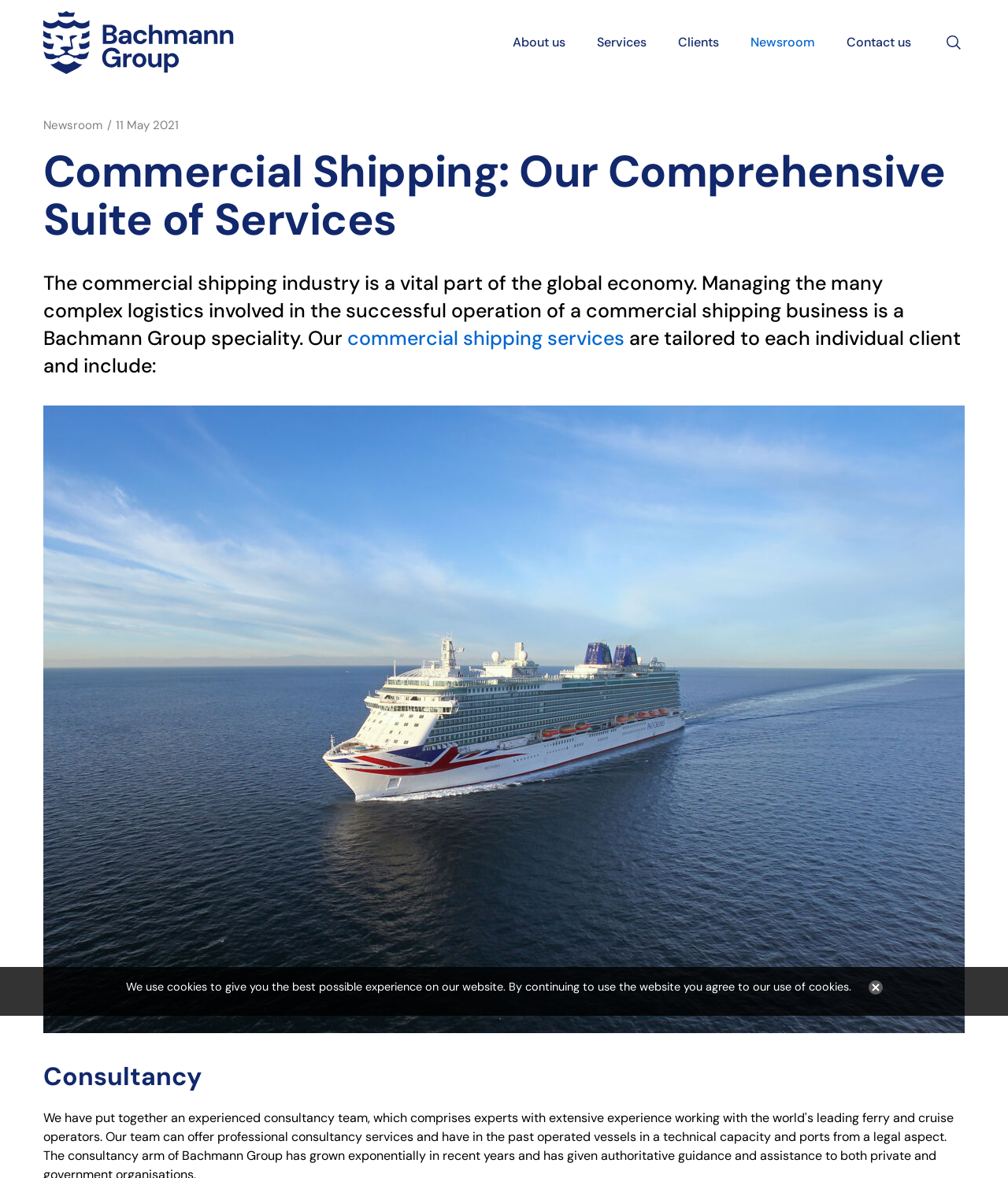Review the image closely and give a comprehensive answer to the question: What is the name of the company?

The name of the company can be found in the top-left corner of the webpage, where it is written as a link and an image with the text 'Bachmann Group'.